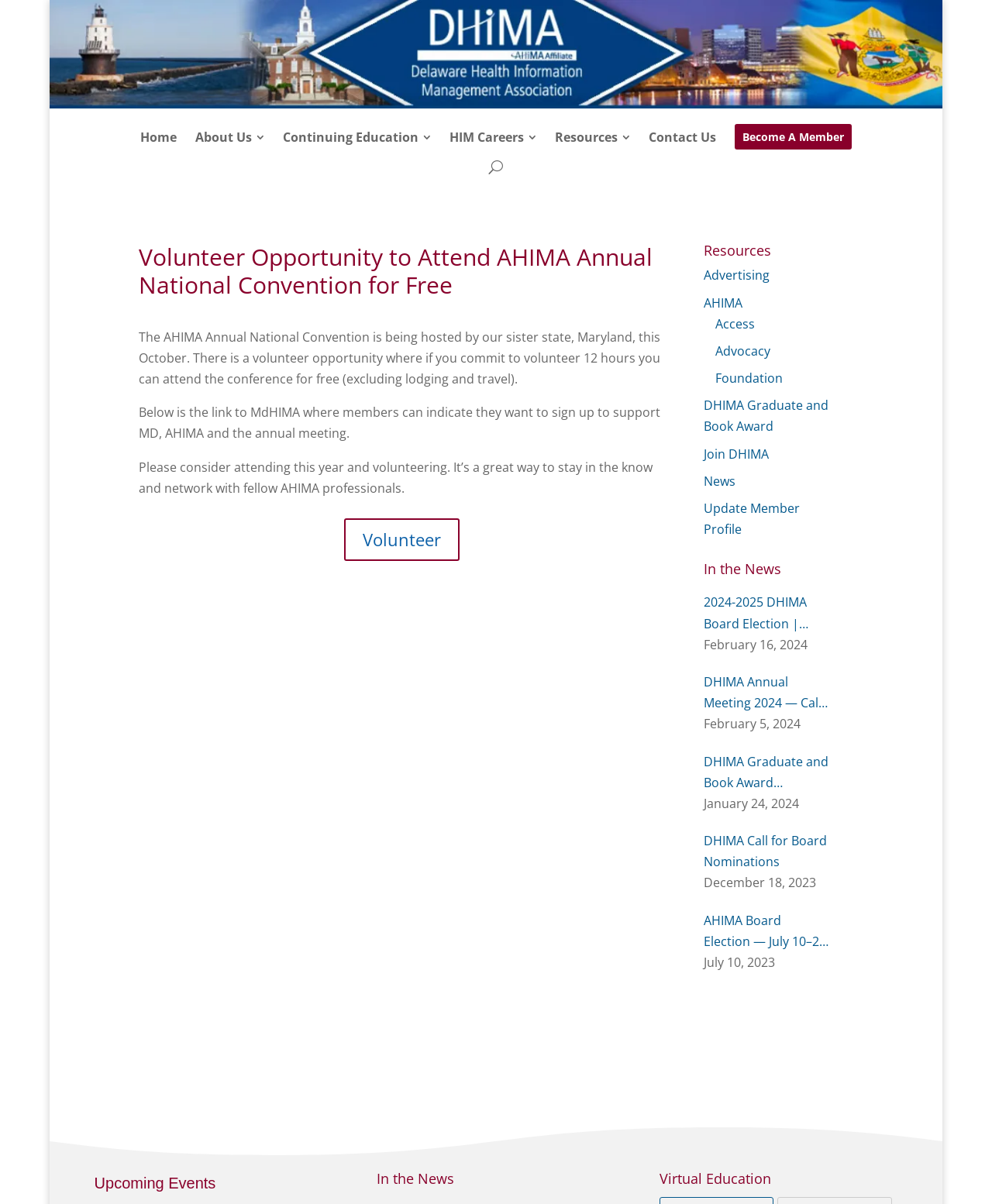Create a detailed narrative describing the layout and content of the webpage.

The webpage is about the Delaware Health Information Management Association (DHIMA) and features a volunteer opportunity to attend the AHIMA Annual National Convention for free. 

At the top of the page, there is a horizontal navigation menu with links to "Home", "About Us", "Continuing Education", "HIM Careers", "Resources", "Contact Us", and "Become A Member". Each of these links has a corresponding button with the number "3" on it.

Below the navigation menu, there is a large image that spans almost the entire width of the page. 

The main content of the page is divided into three sections. The first section is an article that describes the volunteer opportunity at the AHIMA Annual National Convention. The article has a heading that matches the title of the webpage and three paragraphs of text that provide details about the opportunity. There is also a link to sign up to volunteer.

To the right of the article, there is a section with a heading "Resources" that lists several links to related topics such as "Advertising", "AHIMA", and "Access". 

Below the article, there is another section with a heading "In the News" that lists several news articles with links and corresponding dates. The news articles are about DHIMA events and announcements, such as the 2024-2025 DHIMA Board Election and the DHIMA Annual Meeting 2024.

At the very bottom of the page, there are three headings: "Upcoming Events", "In the News", and "Virtual Education", but they do not have any corresponding content.